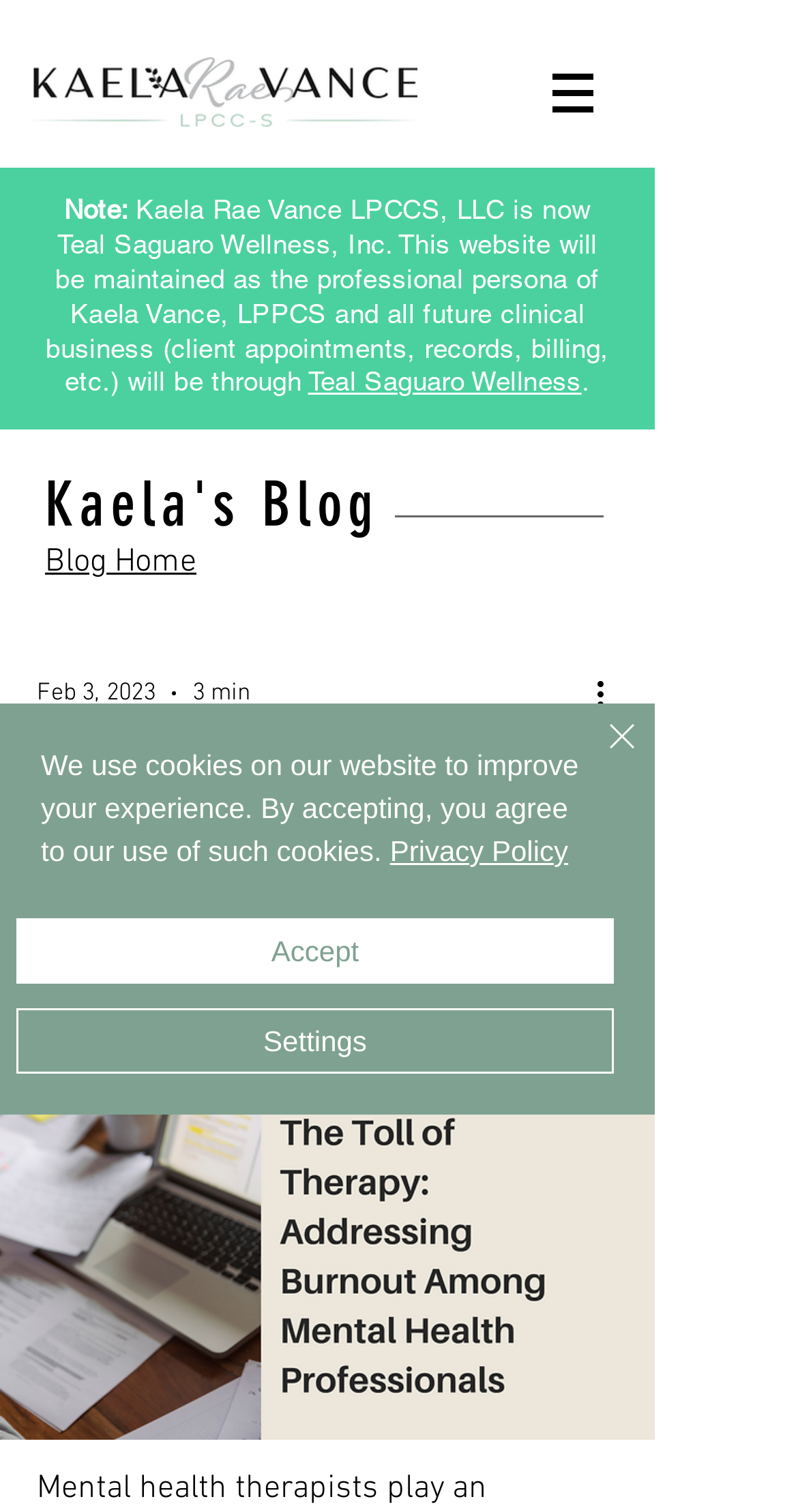Look at the image and write a detailed answer to the question: 
What is the name of the blog?

The answer can be found in the heading element with the text 'Kaela's Blog'. This heading is a child element of the link 'Blog Home', which suggests that 'Kaela's Blog' is the name of the blog.